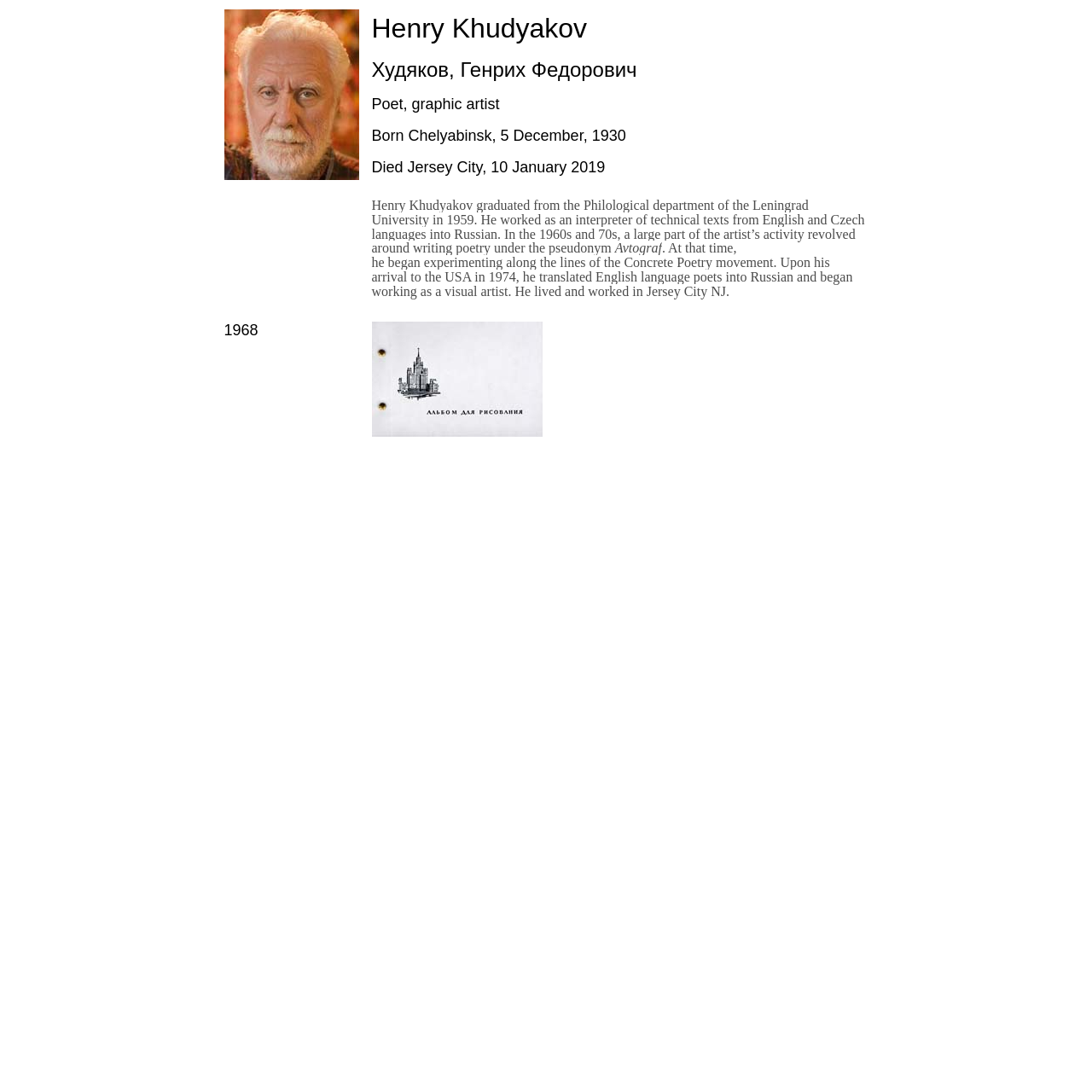What is Henry Khudyakov's profession?
Please give a detailed and elaborate answer to the question.

Based on the text in the second table cell of the first table row, it is mentioned that Henry Khudyakov is a poet and a graphic artist.